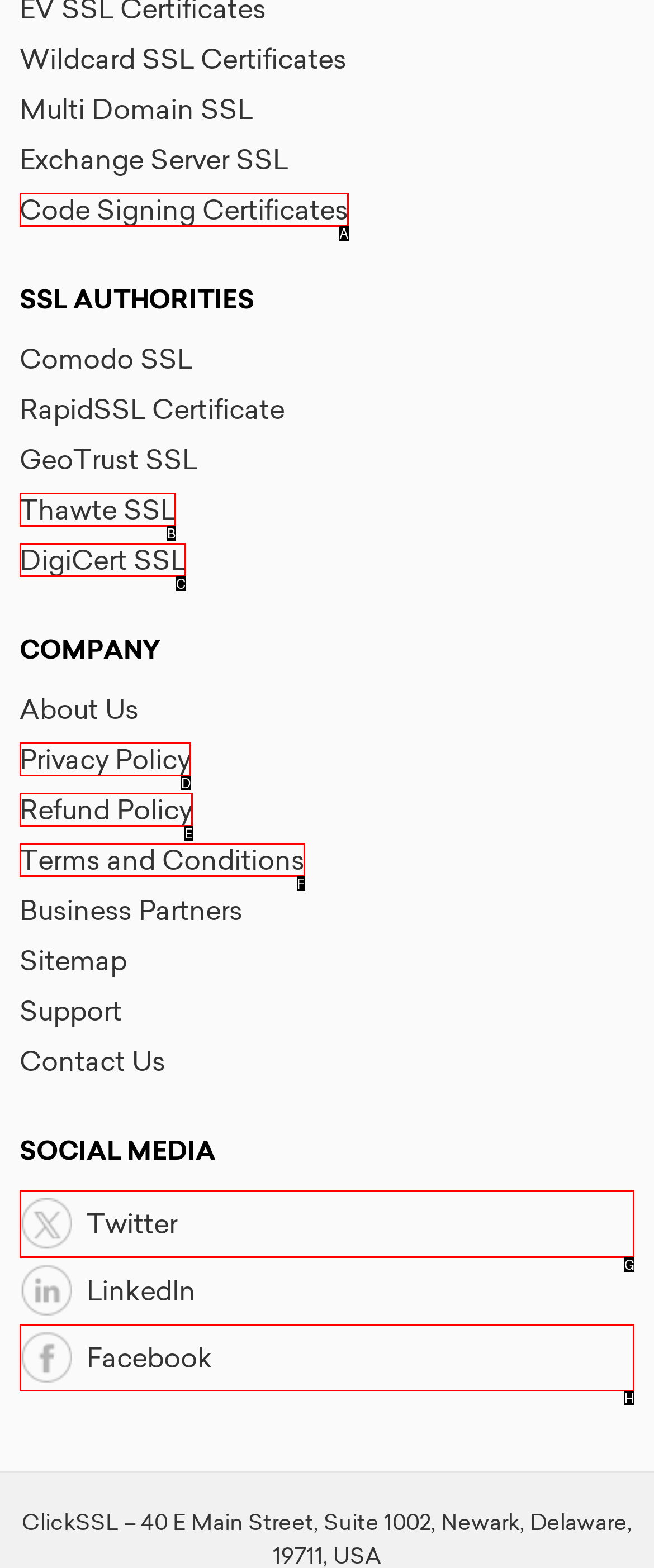From the given options, indicate the letter that corresponds to the action needed to complete this task: Go to Twitter. Respond with only the letter.

G